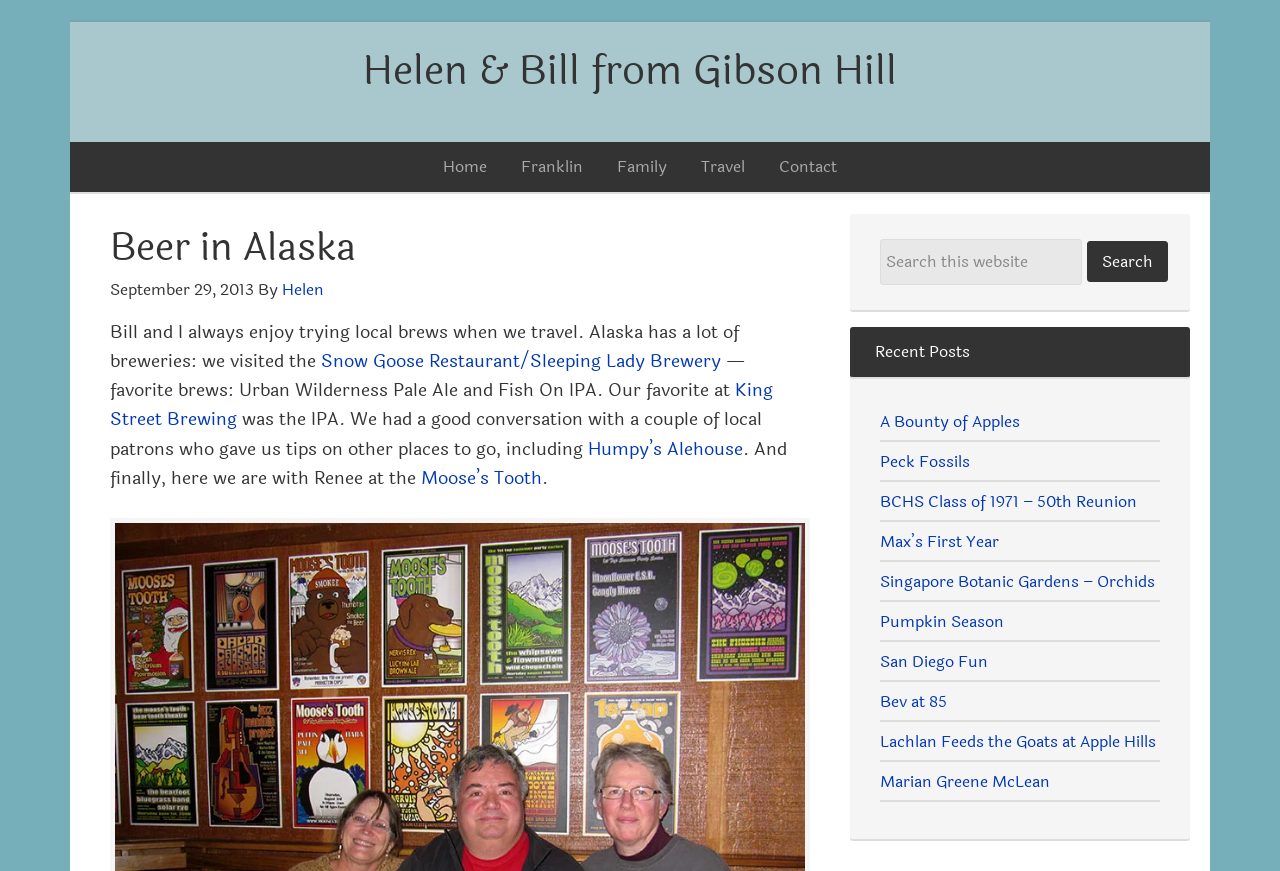Determine the coordinates of the bounding box for the clickable area needed to execute this instruction: "Click on the link to Helen & Bill from Gibson Hill".

[0.284, 0.046, 0.701, 0.117]